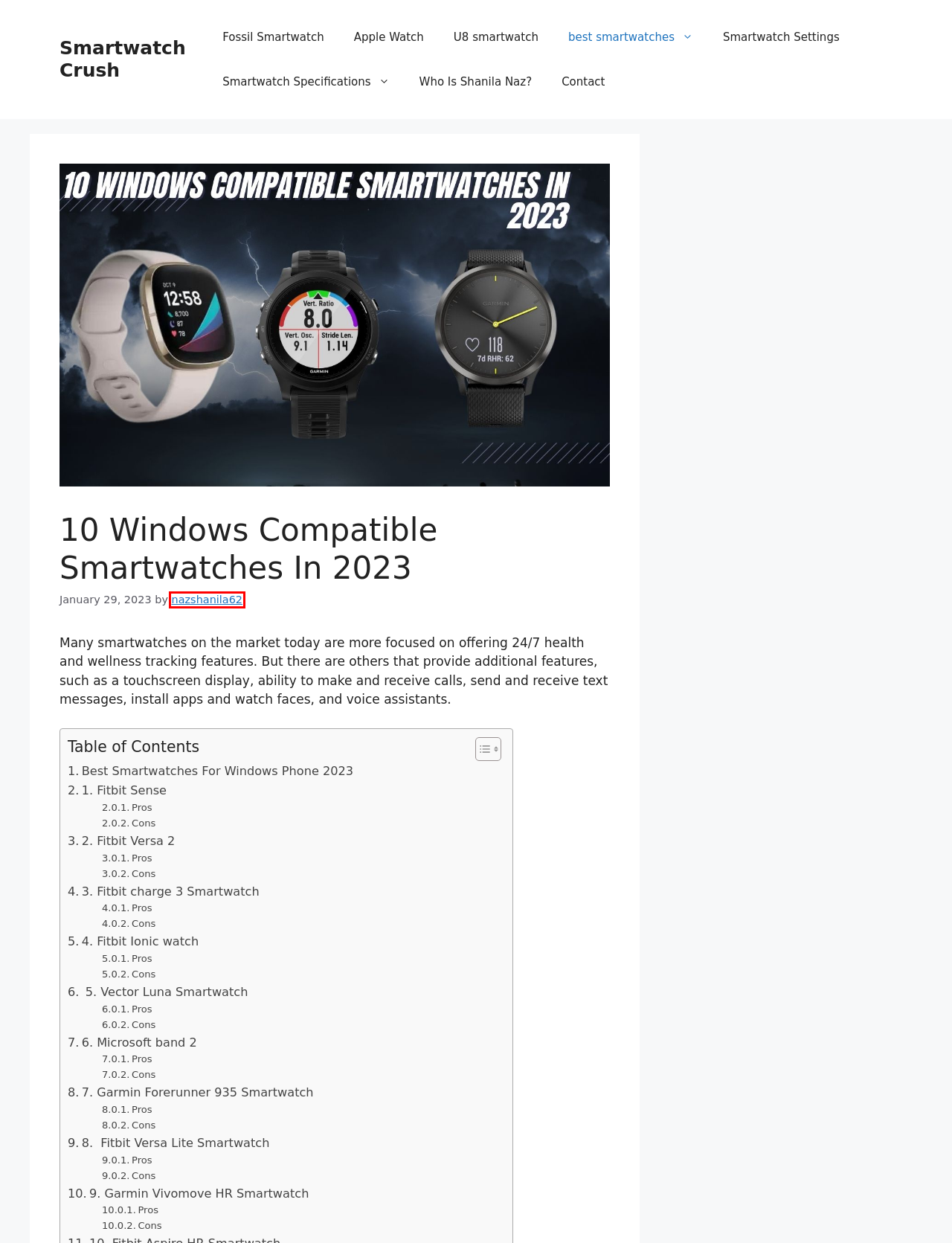Review the webpage screenshot and focus on the UI element within the red bounding box. Select the best-matching webpage description for the new webpage that follows after clicking the highlighted element. Here are the candidates:
A. Smartwatch Crush - Smartwatch Information That You Need!
B. Smartwatch Specifications Archives - Smartwatch Crush
C. nazshanila62, Author at Smartwatch Crush
D. Contact - Smartwatch Crush
E. Smartwatch Settings Archives - Smartwatch Crush
F. best smartwatches Archives - Smartwatch Crush
G. Apple Watch Archives - Smartwatch Crush
H. Who Is Shanila Naz? - Smartwatch Crush

C